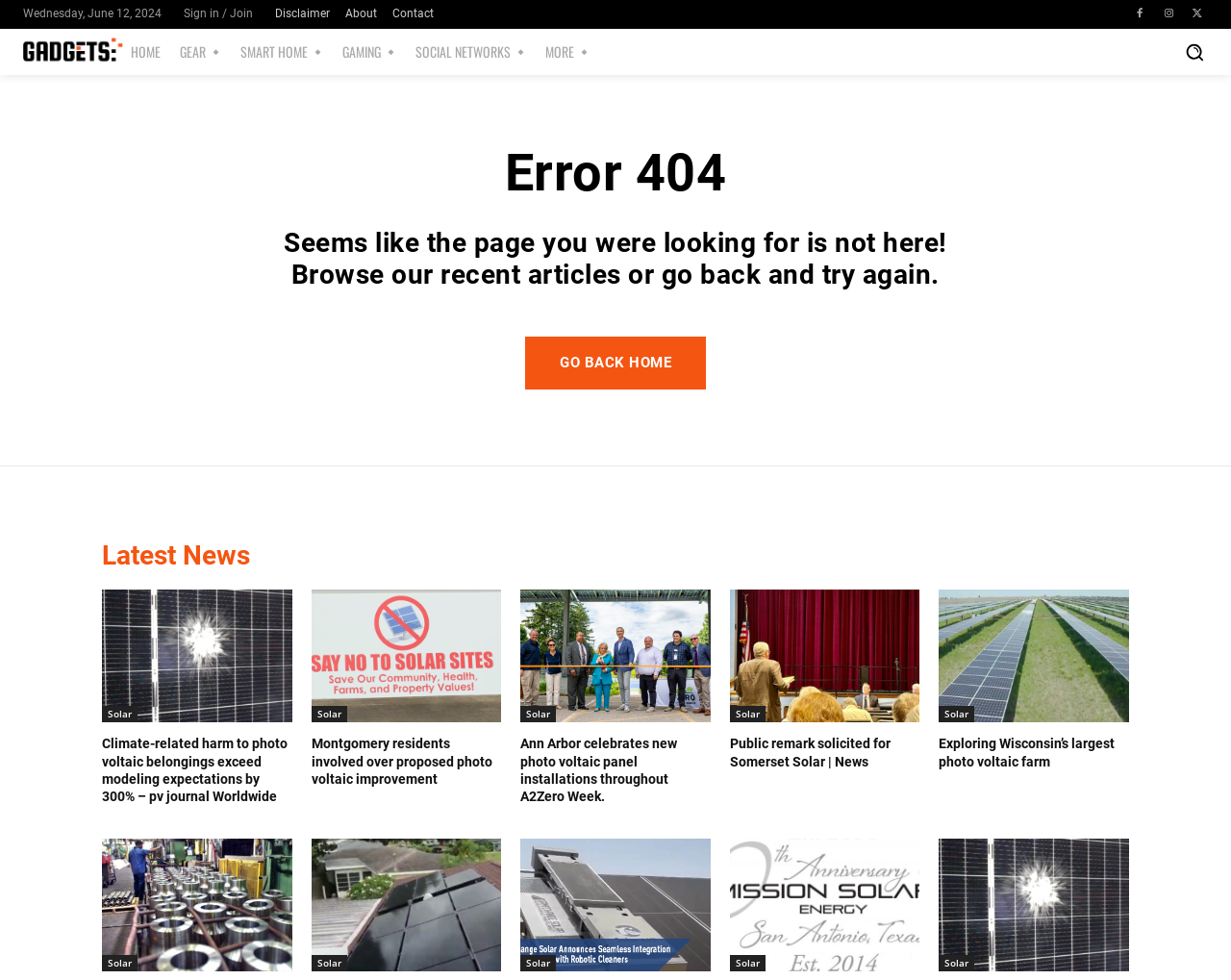Refer to the image and provide a thorough answer to this question:
What is the link at the bottom of the webpage?

The link at the bottom of the webpage has the text 'GO BACK HOME', indicating that it allows users to navigate back to the homepage of the website.